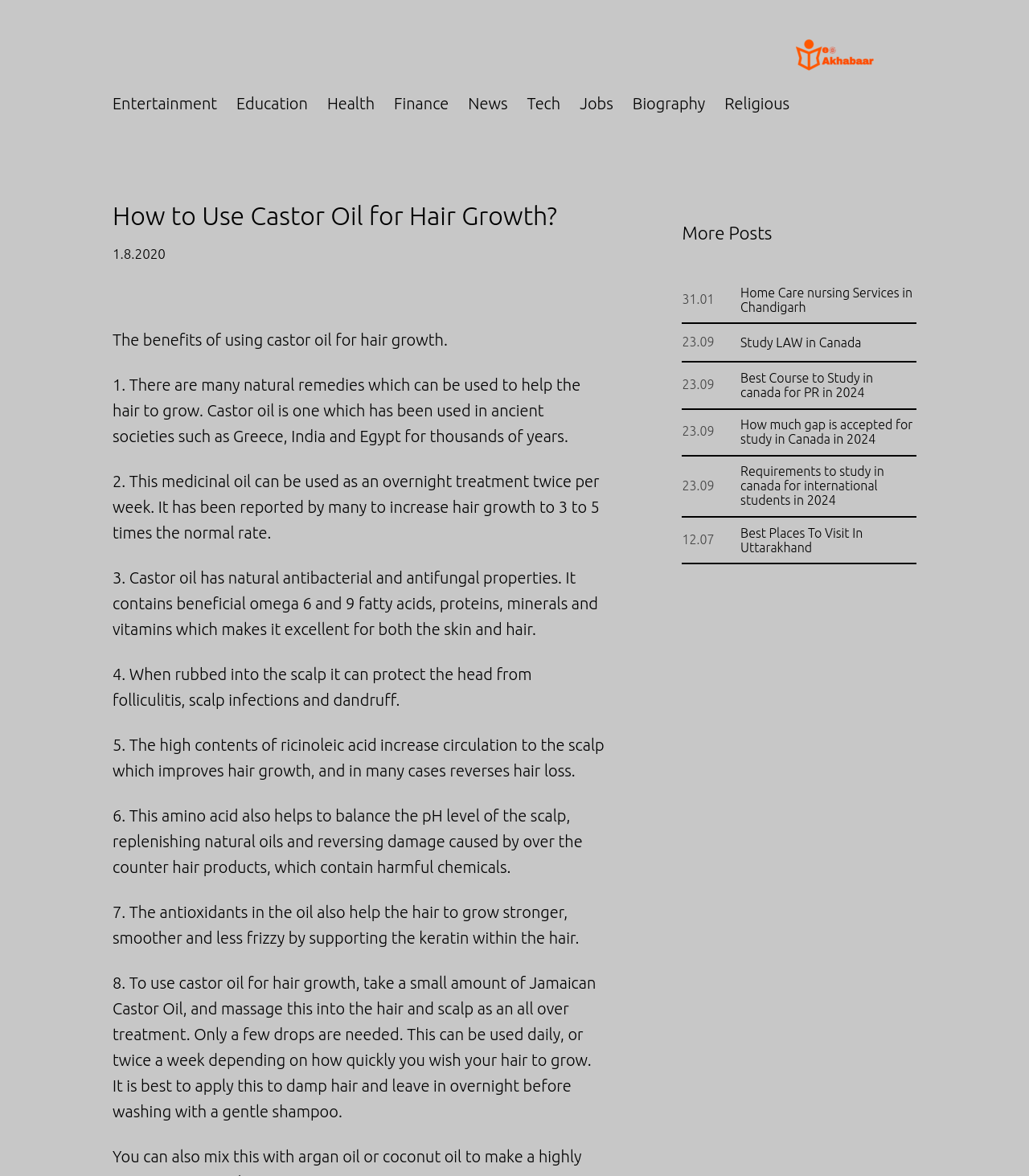Highlight the bounding box coordinates of the element that should be clicked to carry out the following instruction: "Click on the 'Study LAW in Canada' link". The coordinates must be given as four float numbers ranging from 0 to 1, i.e., [left, top, right, bottom].

[0.72, 0.285, 0.837, 0.297]